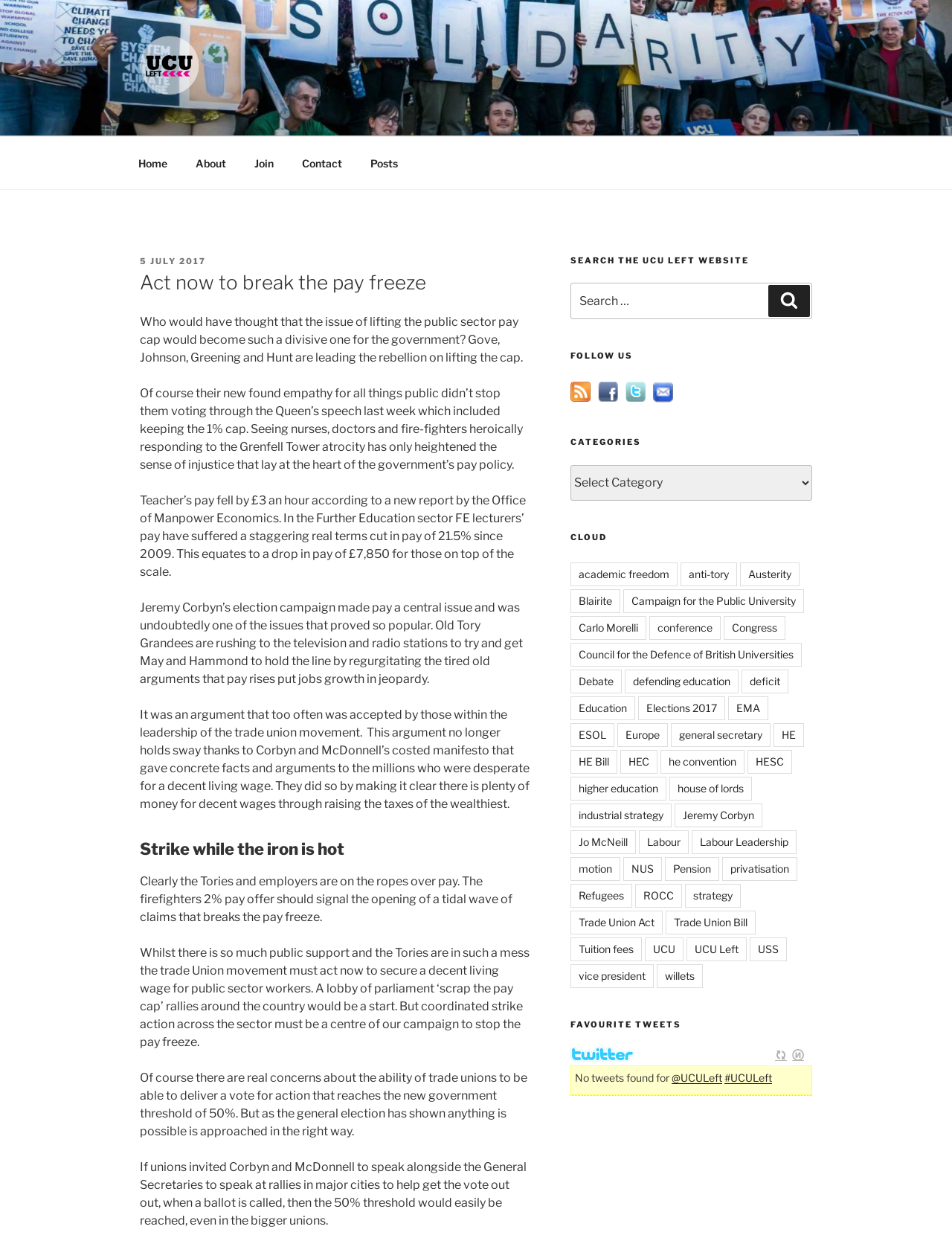From the details in the image, provide a thorough response to the question: What is the purpose of the 'SEARCH THE UCU LEFT WEBSITE' section?

The 'SEARCH THE UCU LEFT WEBSITE' section is located in the sidebar and contains a search box and a search button, indicating that its purpose is to allow users to search the website for specific content.